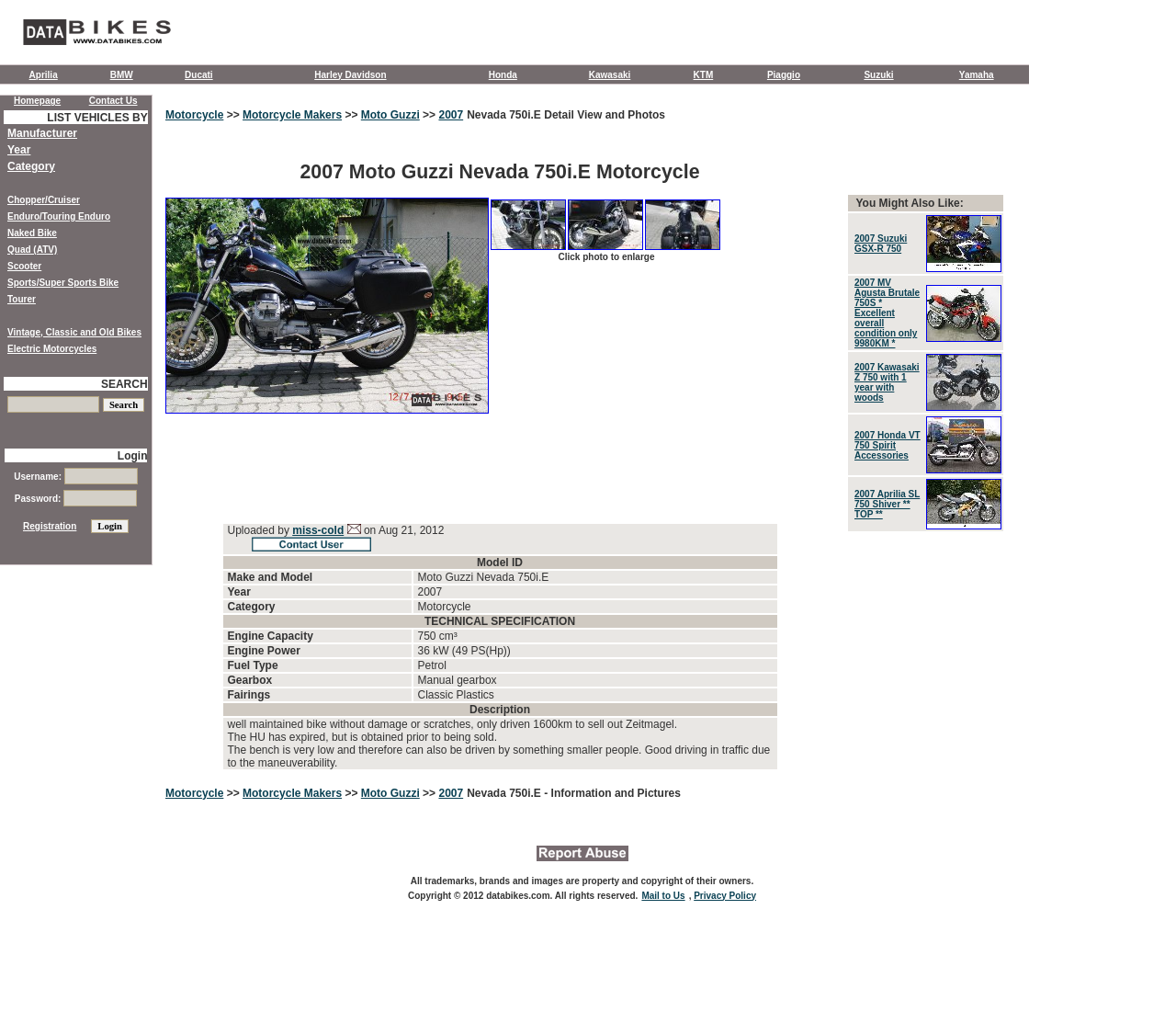Provide a comprehensive description of the webpage.

This webpage is about the 2007 Moto Guzzi Nevada 750i.E motorcycle. At the top, there is a logo of databikes.com, an online bikes database, which is also the title of the webpage. Below the logo, there is a row of links to various motorcycle brands, including Aprilia, BMW, Ducati, Harley Davidson, Honda, Kawasaki, KTM, Piaggio, Suzuki, and Yamaha.

The main content of the webpage is divided into two sections. The first section provides detailed information about the 2007 Moto Guzzi Nevada 750i.E motorcycle, including its specifications and features. The second section displays a series of motorcycle photos, with links to enlarge each photo. There are three photos in total, each with a caption "2007 Moto Guzzi Nevada 750i.E Motorcycle Motorcycle photo" followed by a number (1, 2, or 3).

At the bottom of the webpage, there is a copyright notice stating that all trademarks, brands, and images are property and copyright of their owners, and that the webpage is copyrighted by databikes.com. There are also links to "Mail to Us" and "Privacy Policy" pages.